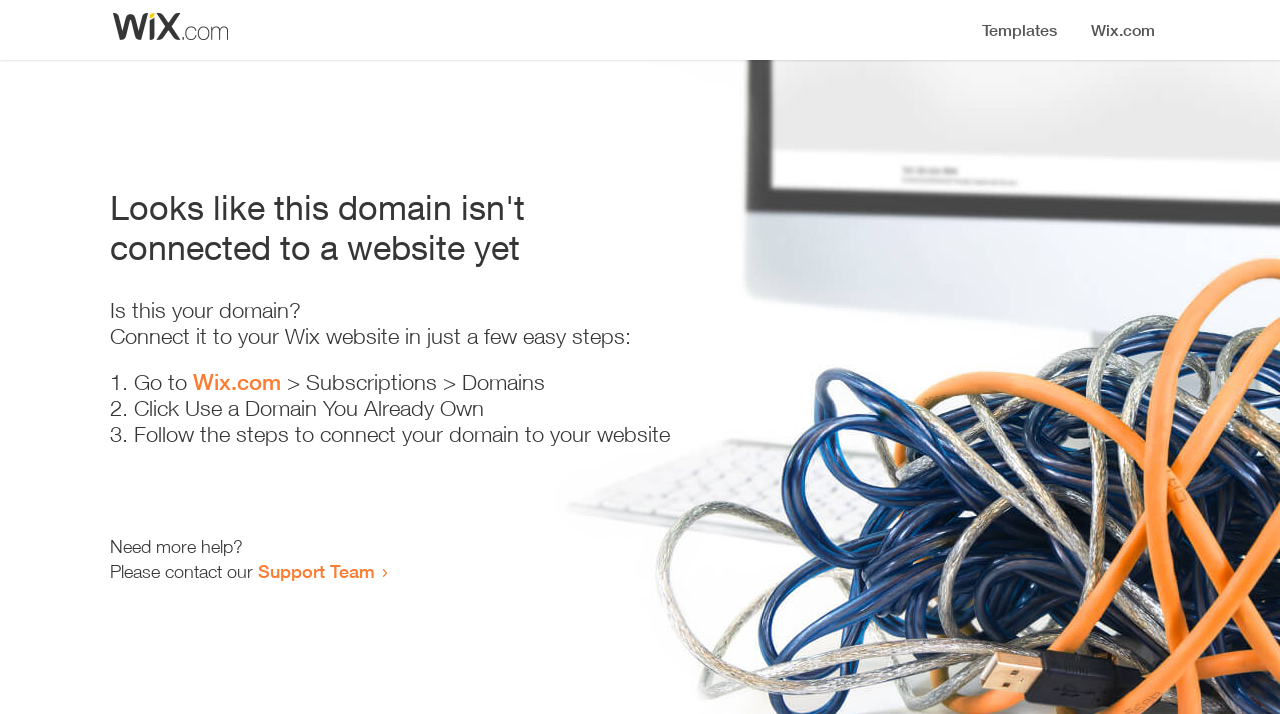Explain the contents of the webpage comprehensively.

The webpage appears to be an error page, indicating that a domain is not connected to a website yet. At the top, there is a small image, likely a logo or icon. Below the image, a prominent heading reads "Looks like this domain isn't connected to a website yet". 

Underneath the heading, there is a series of instructions to connect the domain to a Wix website. The instructions are divided into three steps, each marked with a numbered list marker (1., 2., and 3.). The first step involves going to Wix.com, specifically the Subscriptions > Domains section. The second step is to click "Use a Domain You Already Own", and the third step is to follow the instructions to connect the domain to the website.

At the bottom of the page, there is a section offering additional help. It starts with the text "Need more help?" and provides a link to contact the Support Team.